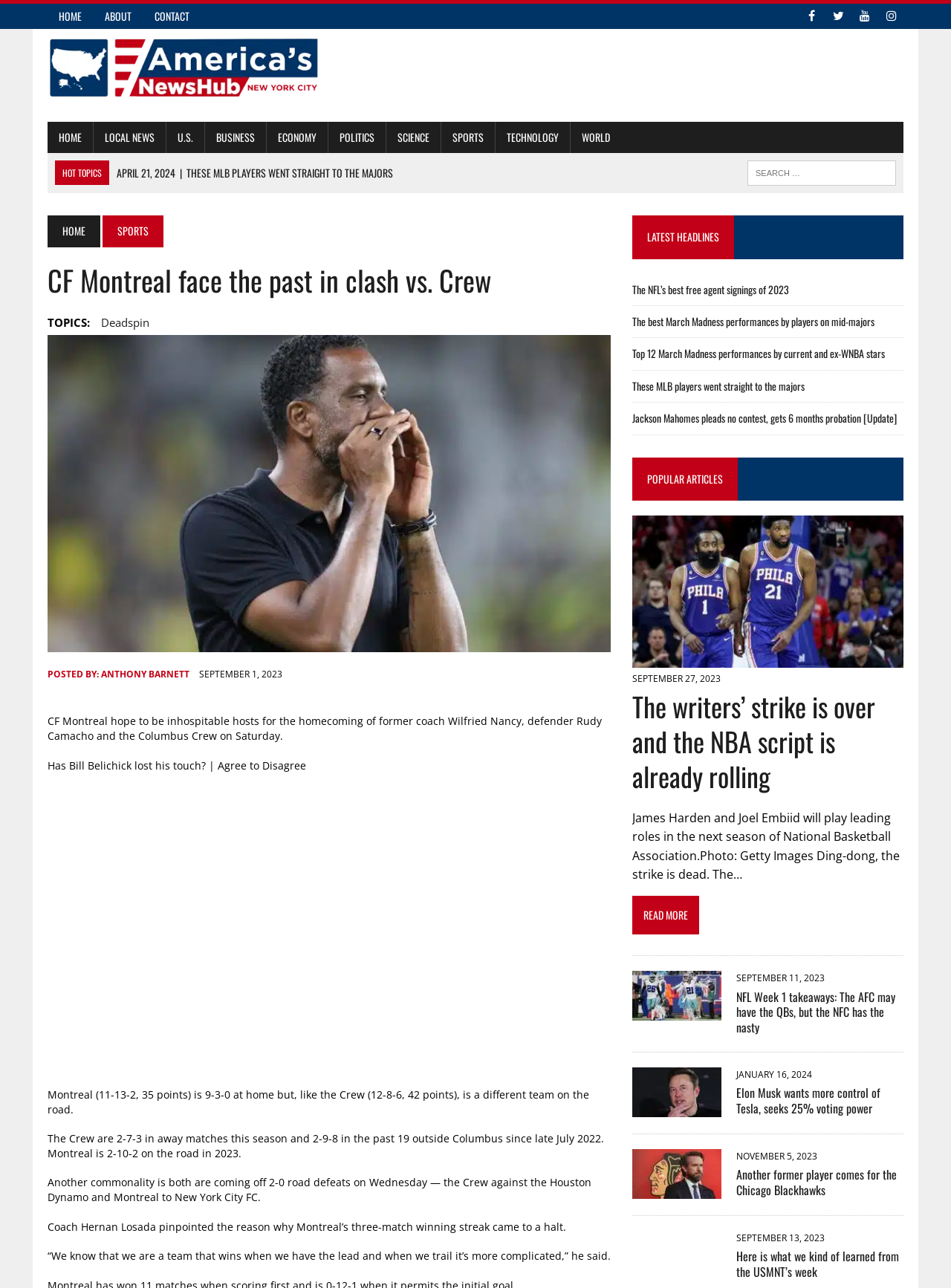What is the name of the team playing against Columbus Crew?
Answer the question using a single word or phrase, according to the image.

CF Montreal